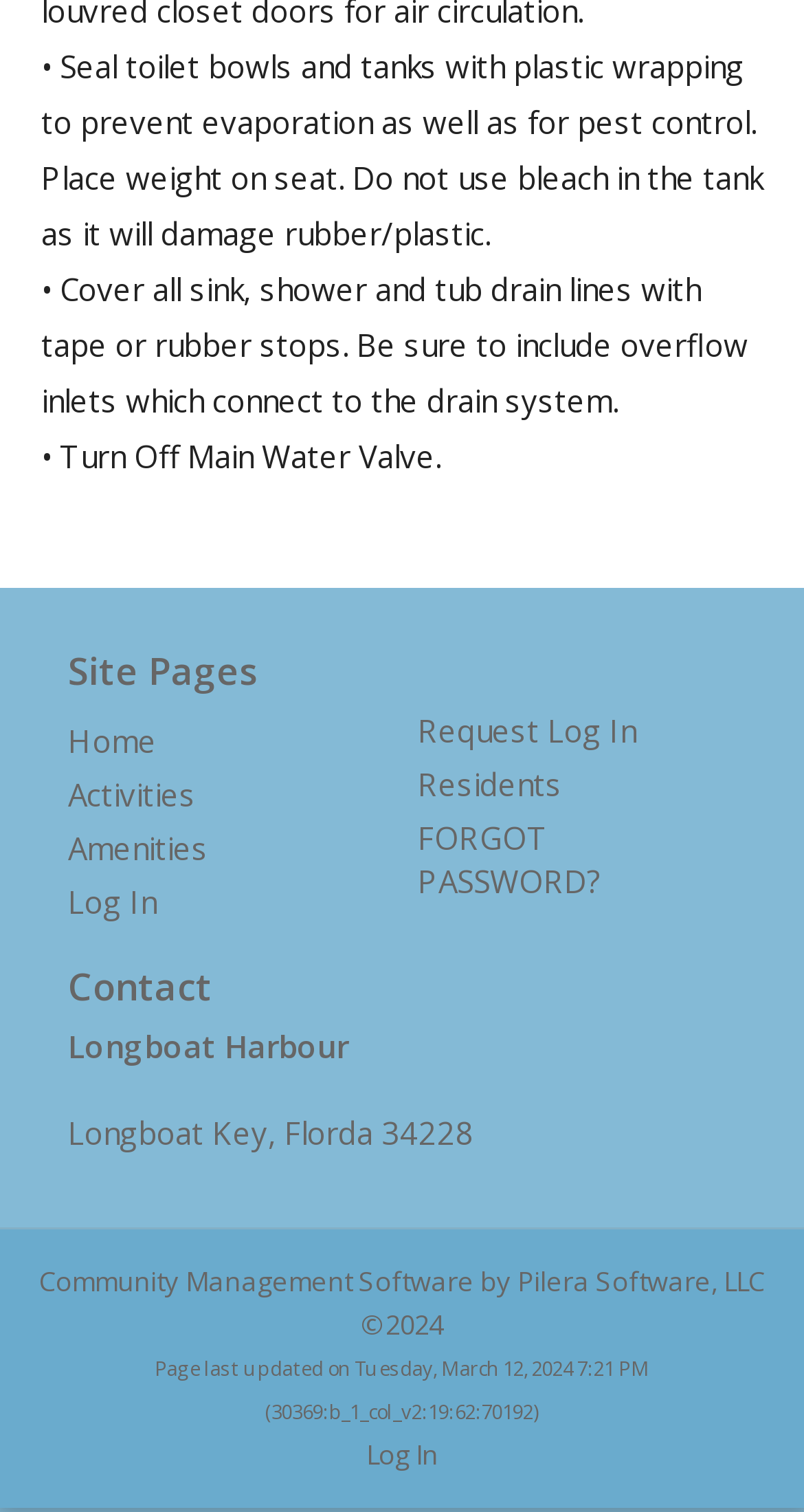How many links are there in the 'Site Pages' section?
Using the image as a reference, answer with just one word or a short phrase.

5